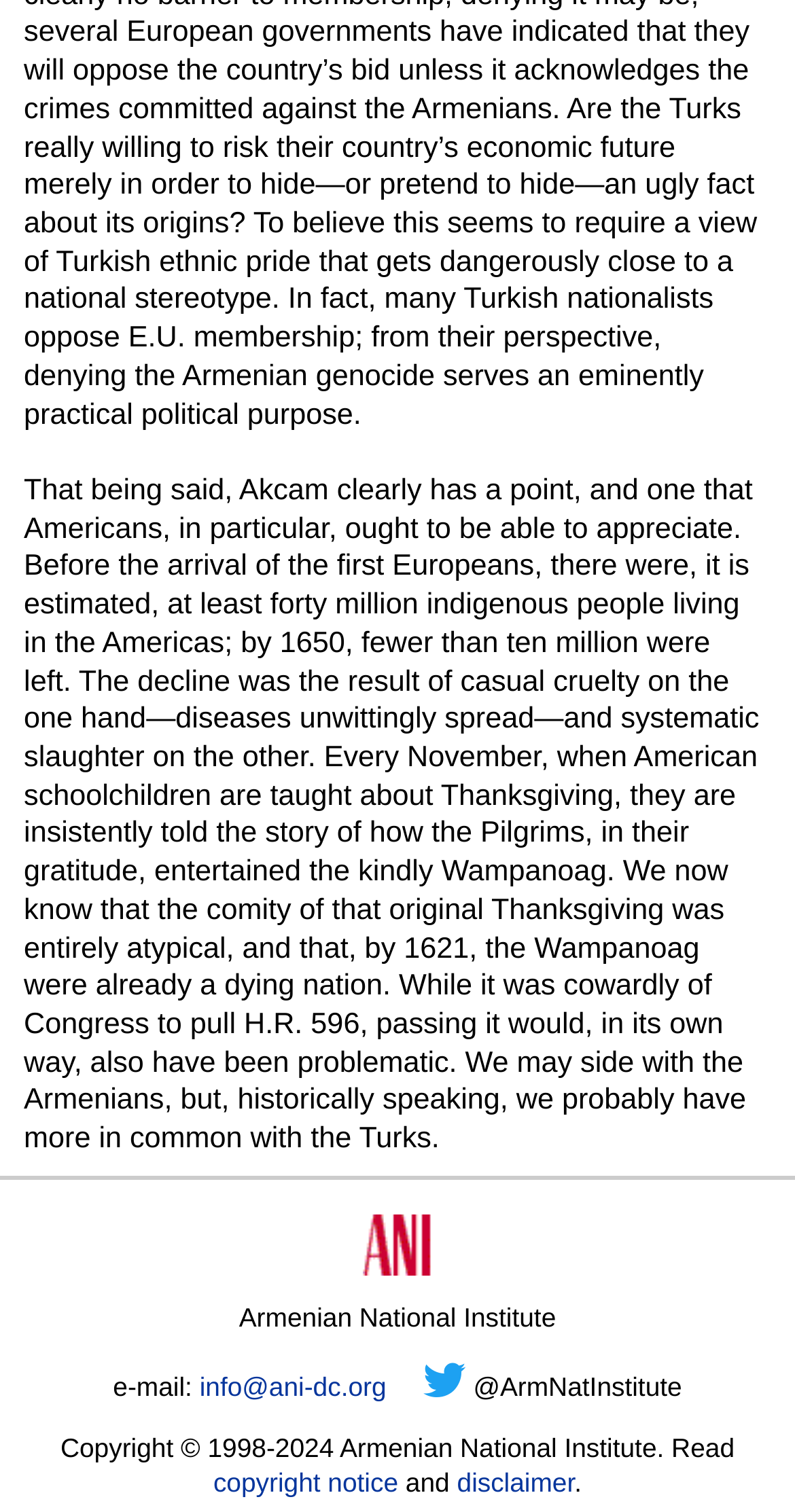Using the provided element description, identify the bounding box coordinates as (top-left x, top-left y, bottom-right x, bottom-right y). Ensure all values are between 0 and 1. Description: parent_node: e-mail: info@ani-dc.org @ArmNatInstitute aria-label="Twitter"

[0.532, 0.907, 0.586, 0.928]